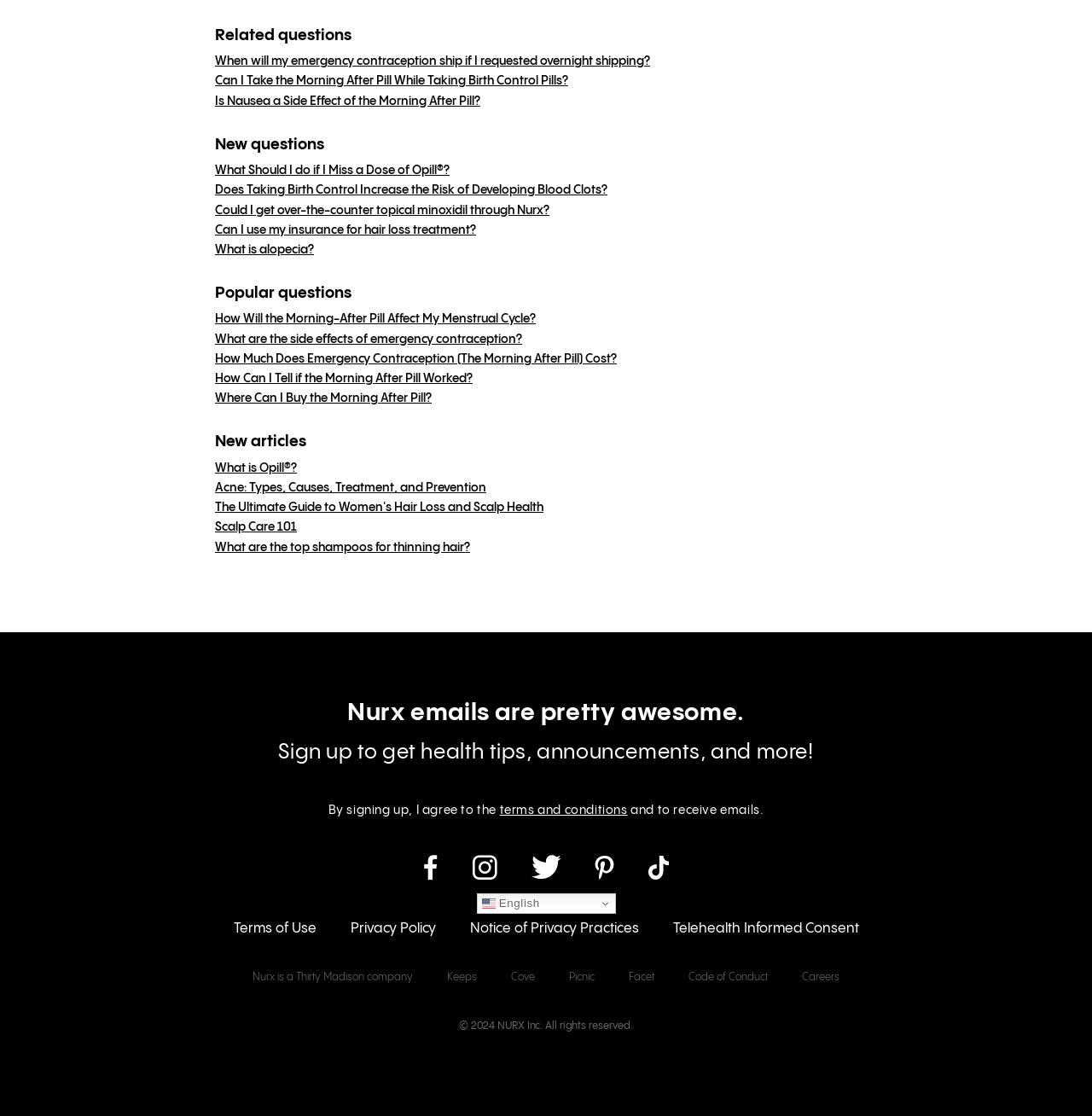Provide the bounding box coordinates of the section that needs to be clicked to accomplish the following instruction: "Click on 'What is Opill®?'."

[0.197, 0.414, 0.272, 0.425]